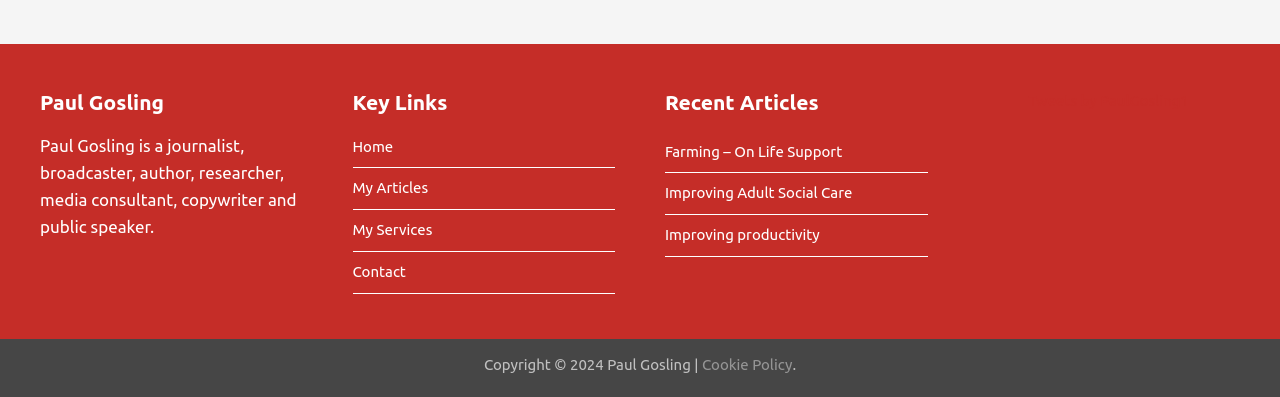Determine the bounding box coordinates for the clickable element to execute this instruction: "contact Paul Gosling". Provide the coordinates as four float numbers between 0 and 1, i.e., [left, top, right, bottom].

[0.275, 0.655, 0.317, 0.717]